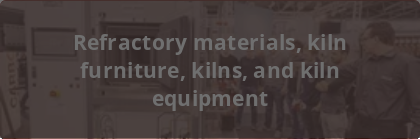Offer a detailed explanation of the image's components.

This image showcases an exhibition space focused on "Refractory materials, kiln furniture, kilns, and kiln equipment." The background features industrial equipment typical of ceramics manufacturing environments, likely displayed at a trade fair or industry event. Attendees, possibly industry professionals or exhibitors, can be seen engaging with the equipment and each other, reflecting a vibrant networking atmosphere. The focus on refractory materials highlights their significance in high-temperature processes essential for ceramics production.